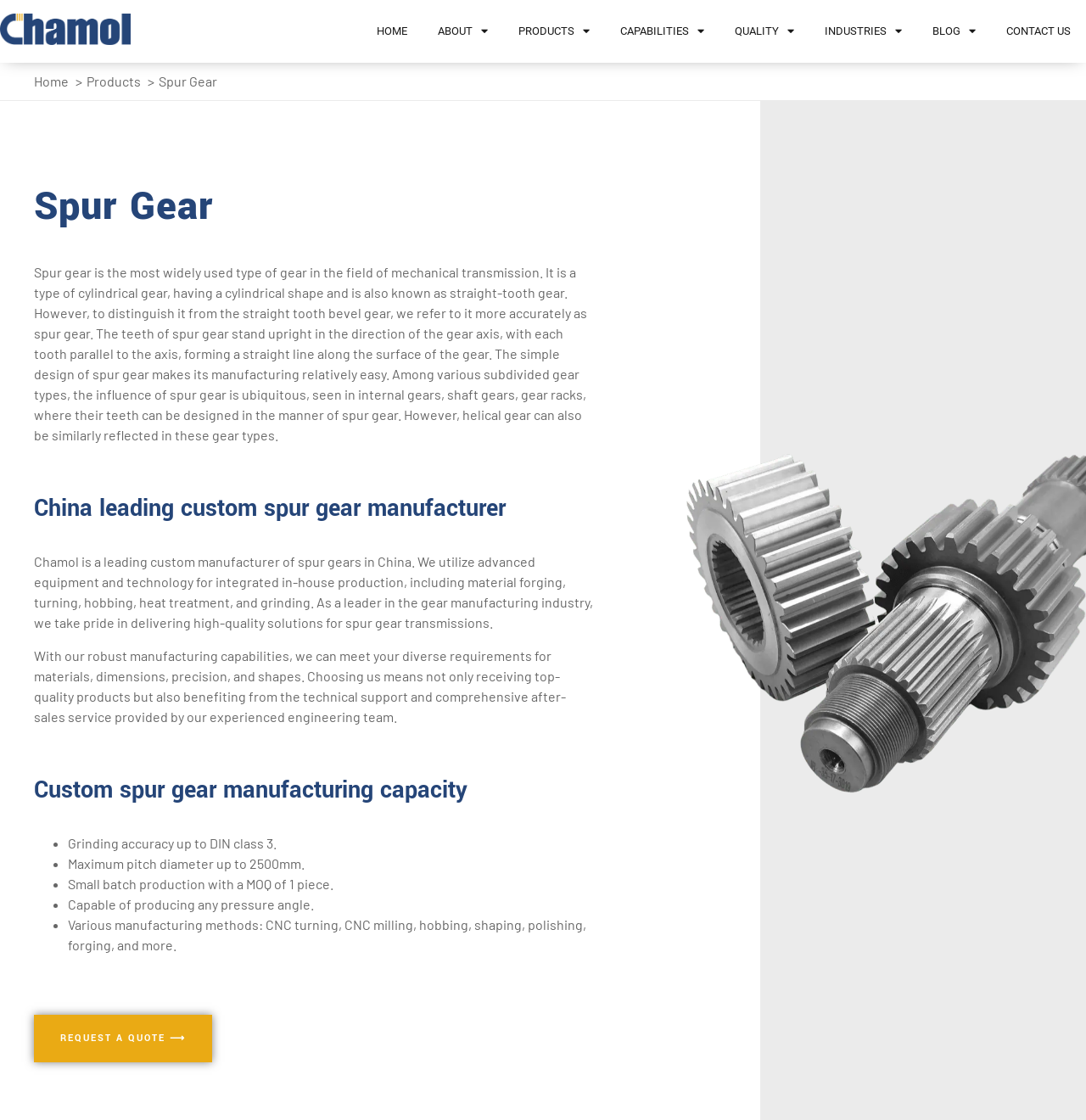Show the bounding box coordinates for the HTML element described as: "request a quote ⟶".

[0.031, 0.906, 0.195, 0.948]